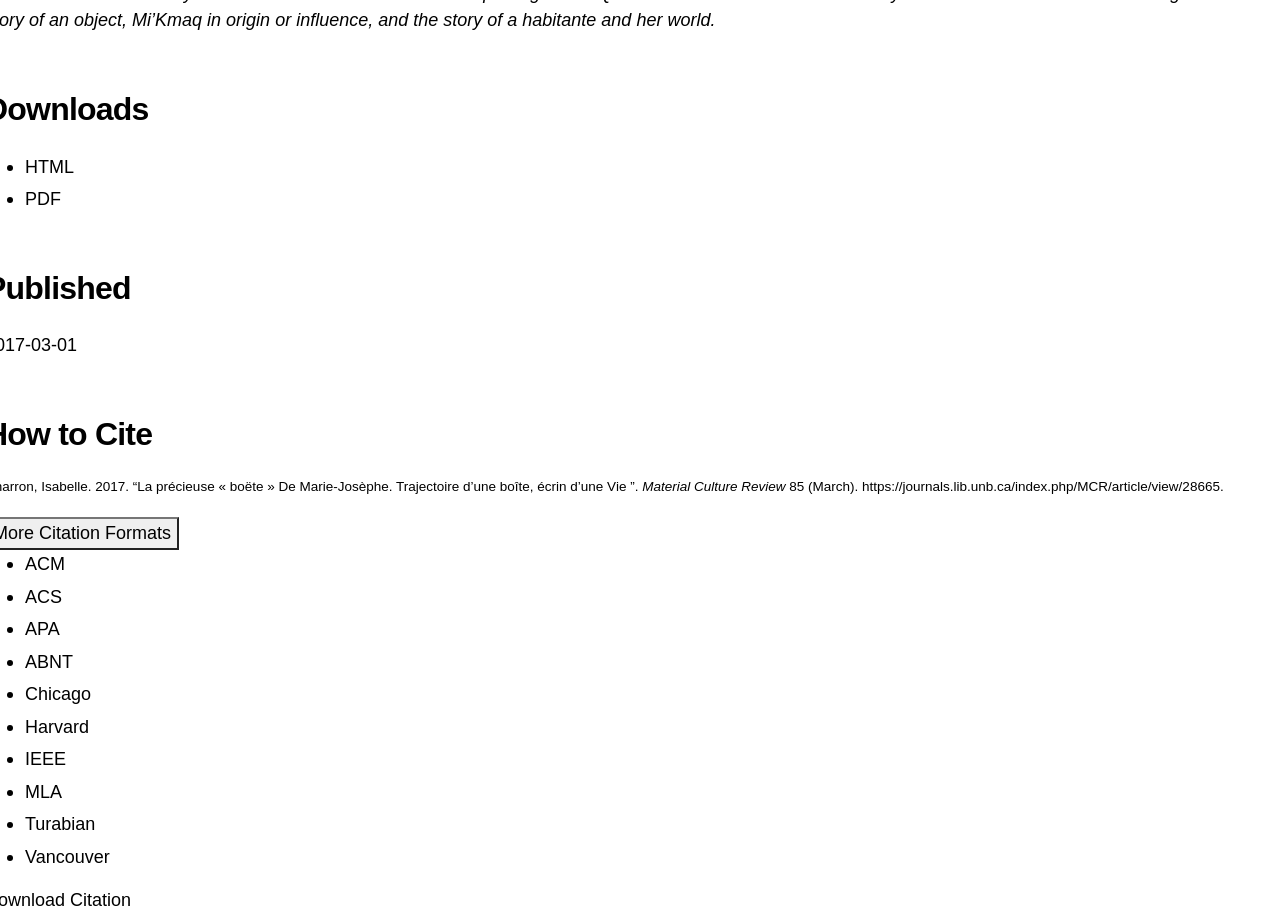Specify the bounding box coordinates of the area to click in order to execute this command: 'cite in MLA style'. The coordinates should consist of four float numbers ranging from 0 to 1, and should be formatted as [left, top, right, bottom].

[0.02, 0.855, 0.048, 0.884]